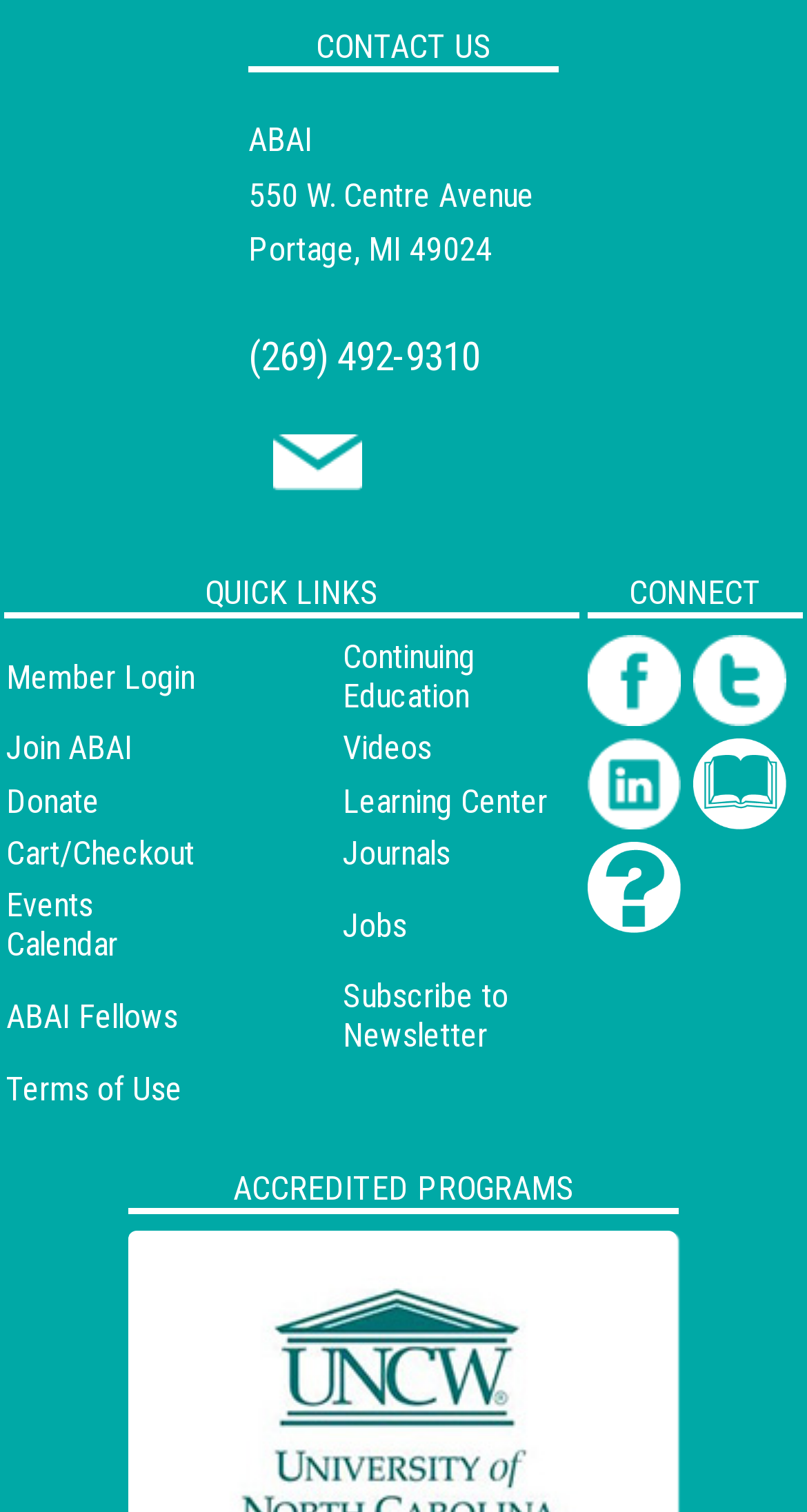Please use the details from the image to answer the following question comprehensively:
How many social media platforms are linked?

There are three social media platforms linked, namely Facebook, Twitter, and LinkedIn, which are represented by image elements with IDs 308, 309, and 310, respectively.